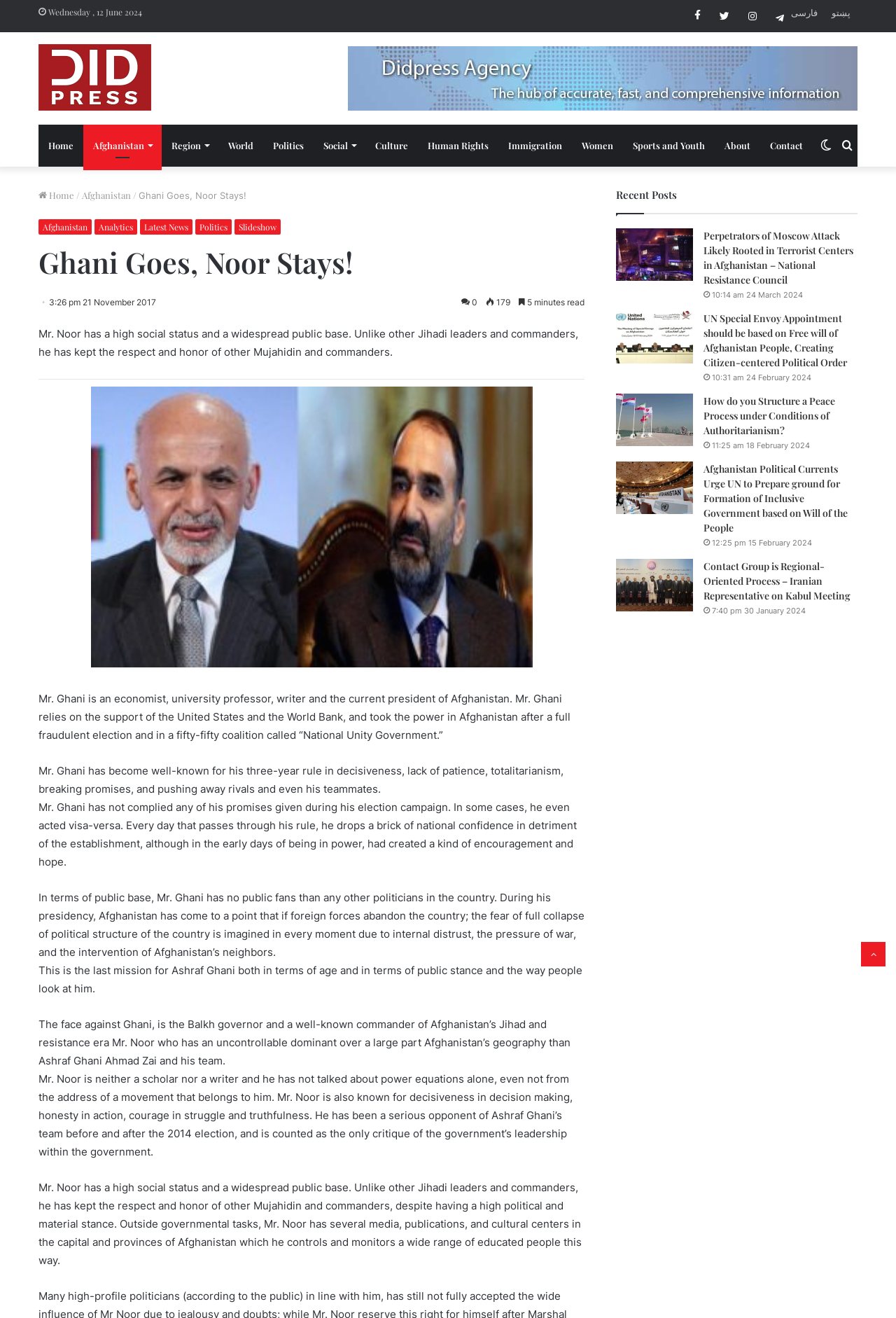What is the primary heading on this webpage?

Ghani Goes, Noor Stays!